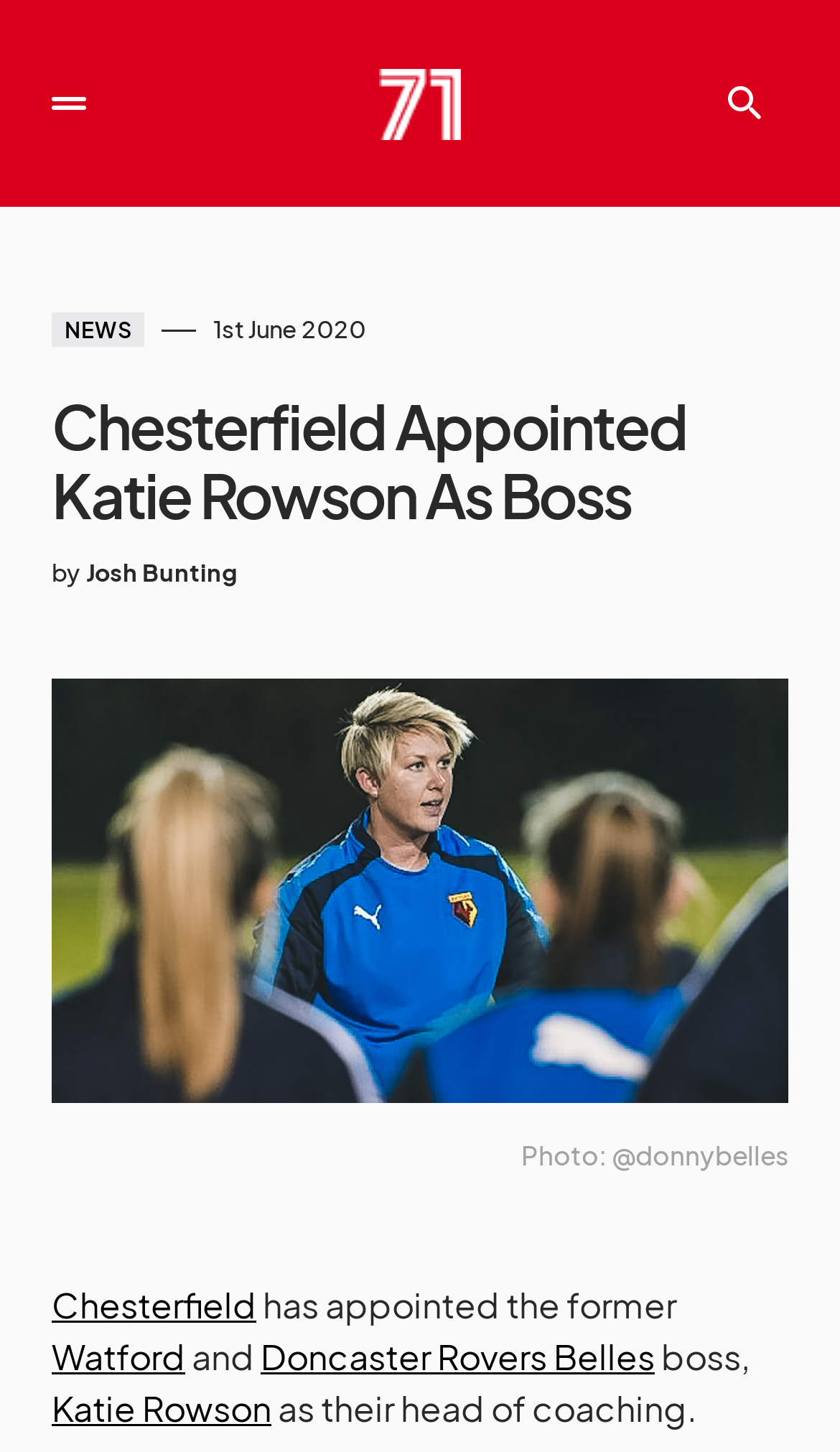Pinpoint the bounding box coordinates of the clickable element needed to complete the instruction: "View the photo". The coordinates should be provided as four float numbers between 0 and 1: [left, top, right, bottom].

[0.062, 0.467, 0.938, 0.759]